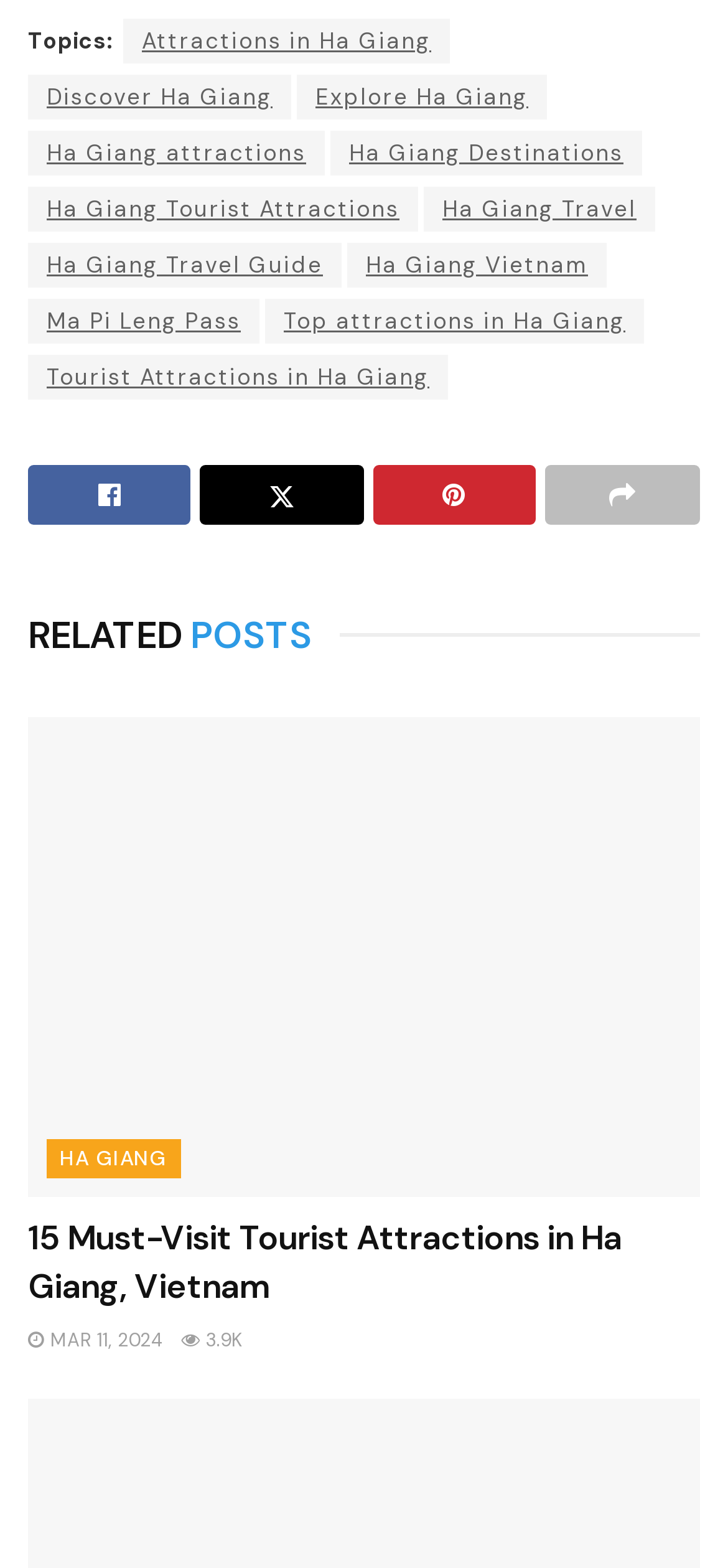Locate the bounding box coordinates of the element you need to click to accomplish the task described by this instruction: "Explore 'Ha Giang Travel Guide'".

[0.038, 0.155, 0.469, 0.183]